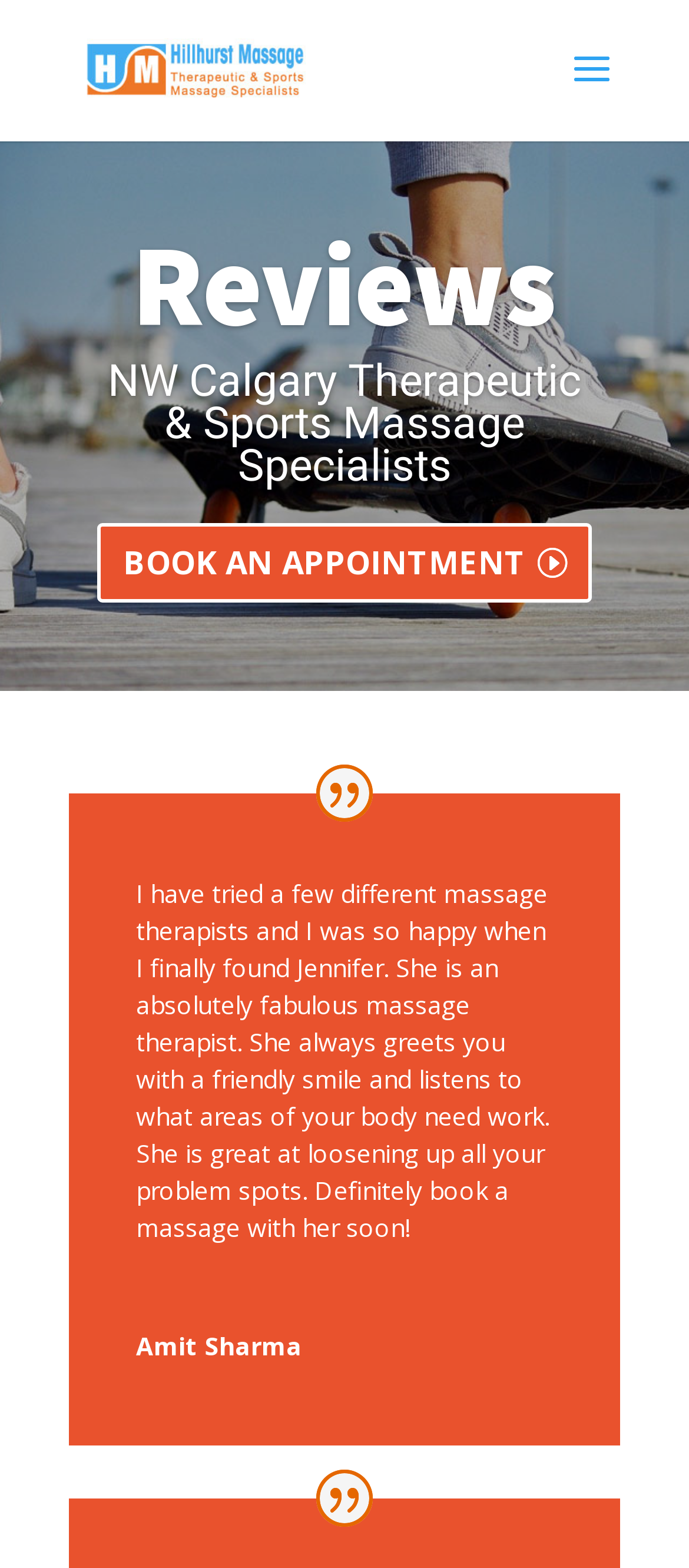Please determine the main heading text of this webpage.

Inside the Nardella clinic Suite 202
1910, 20th Ave NW, Calgary Alberta T2M 1H5
Free onsite parking available